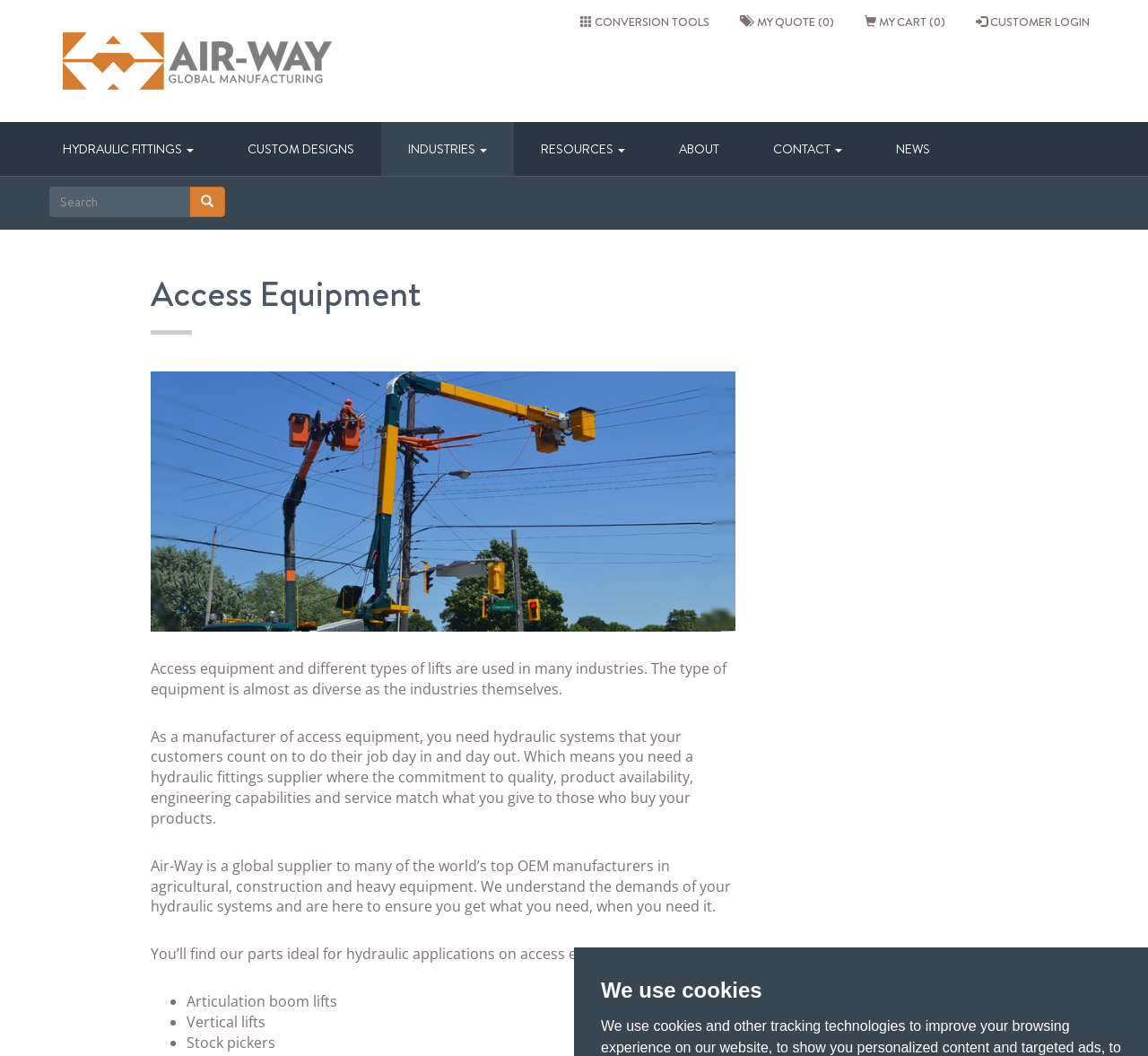Identify the bounding box coordinates of the section that should be clicked to achieve the task described: "Login as a customer".

[0.838, 0.004, 0.961, 0.037]